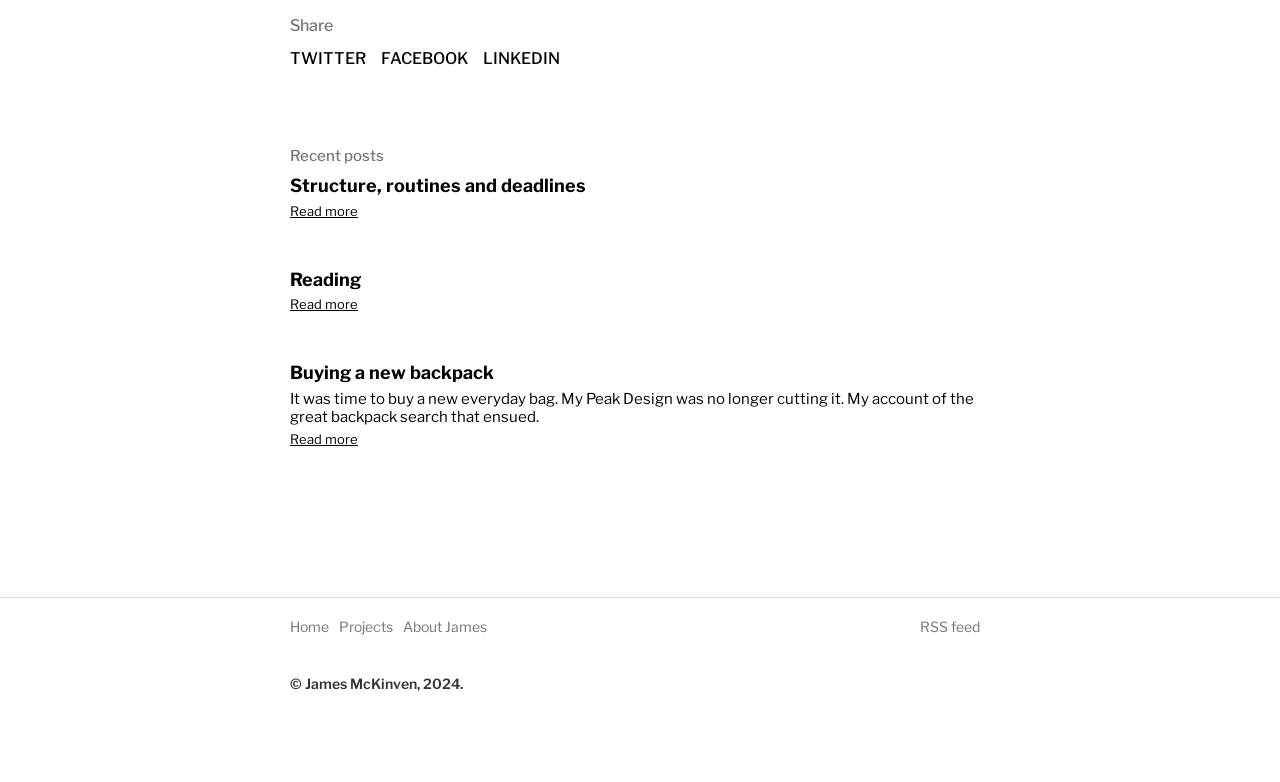Please give a succinct answer using a single word or phrase:
How many posts are listed?

3